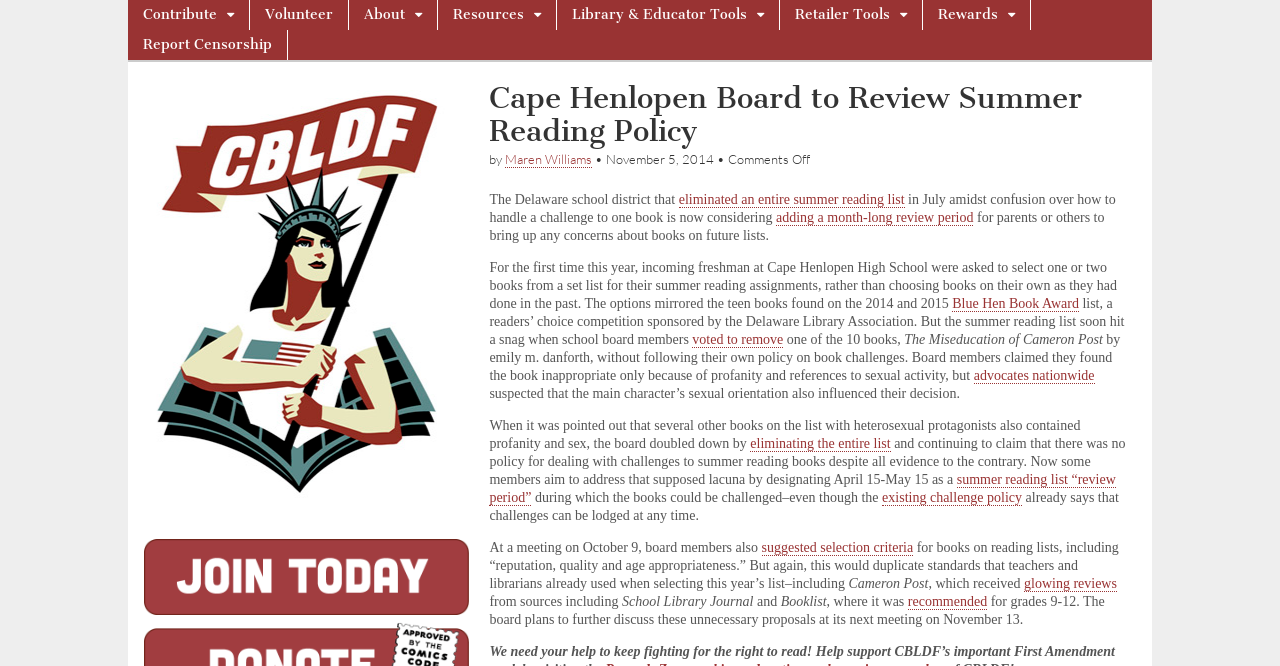What is the name of the award mentioned in the article?
Give a one-word or short-phrase answer derived from the screenshot.

Blue Hen Book Award